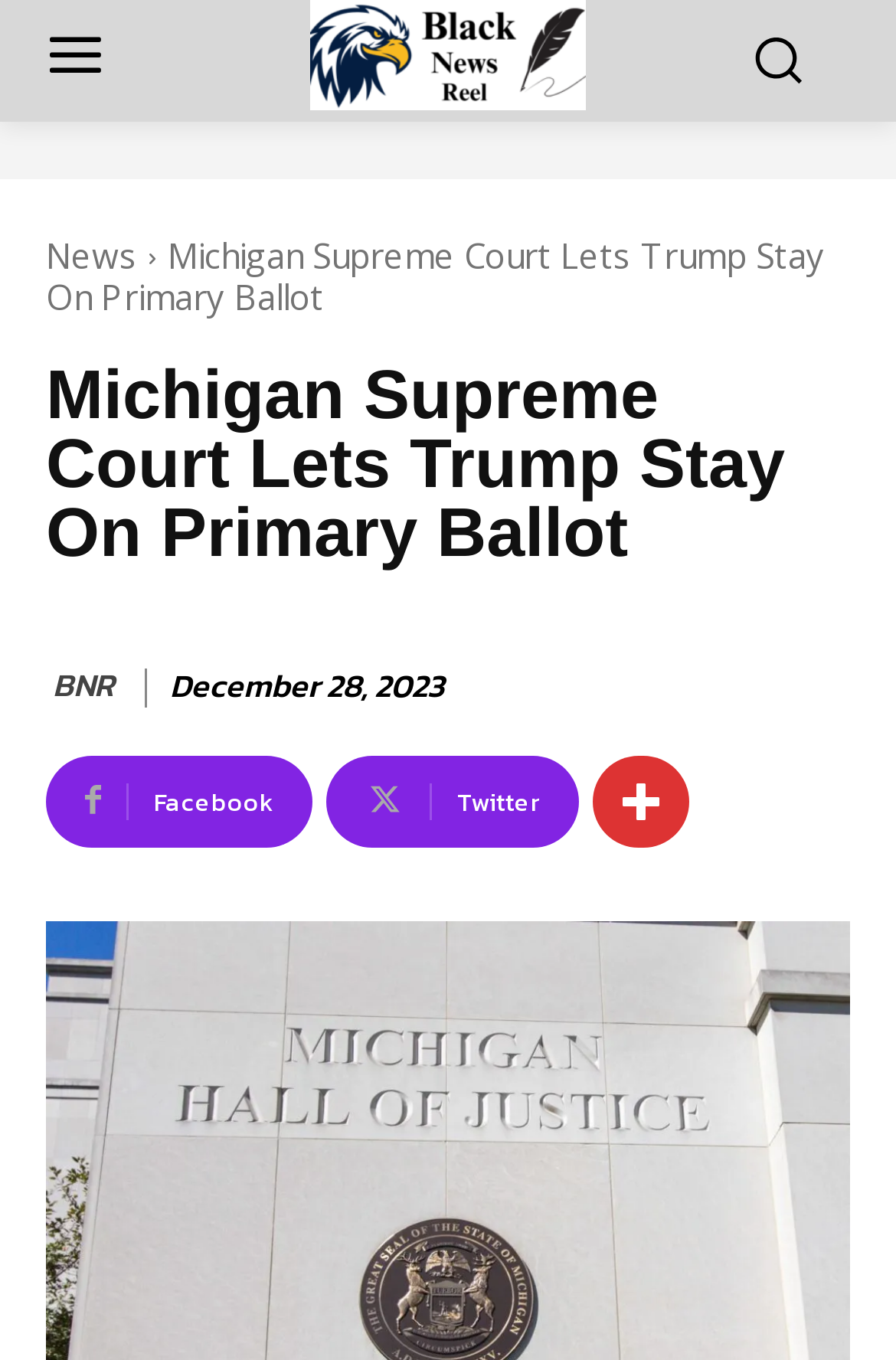Offer a detailed explanation of the webpage layout and contents.

The webpage is about a news article, specifically discussing the Michigan Supreme Court's decision to keep Donald Trump on the primary ballot for the upcoming presidential election. 

At the top left of the page, there is a logo link, accompanied by an image of the logo. To the right of the logo, there is a smaller image. 

Below the logo, there is a horizontal navigation menu with a "News" link on the left side. The main title of the article, "Michigan Supreme Court Lets Trump Stay On Primary Ballot", is displayed prominently in the center of the page, both as a static text and a heading. 

On the right side of the page, there are three social media links: Facebook, Twitter, and another unidentified platform, represented by their respective icons. 

Above the social media links, there is a timestamp indicating the article's publication date, December 28, 2023.